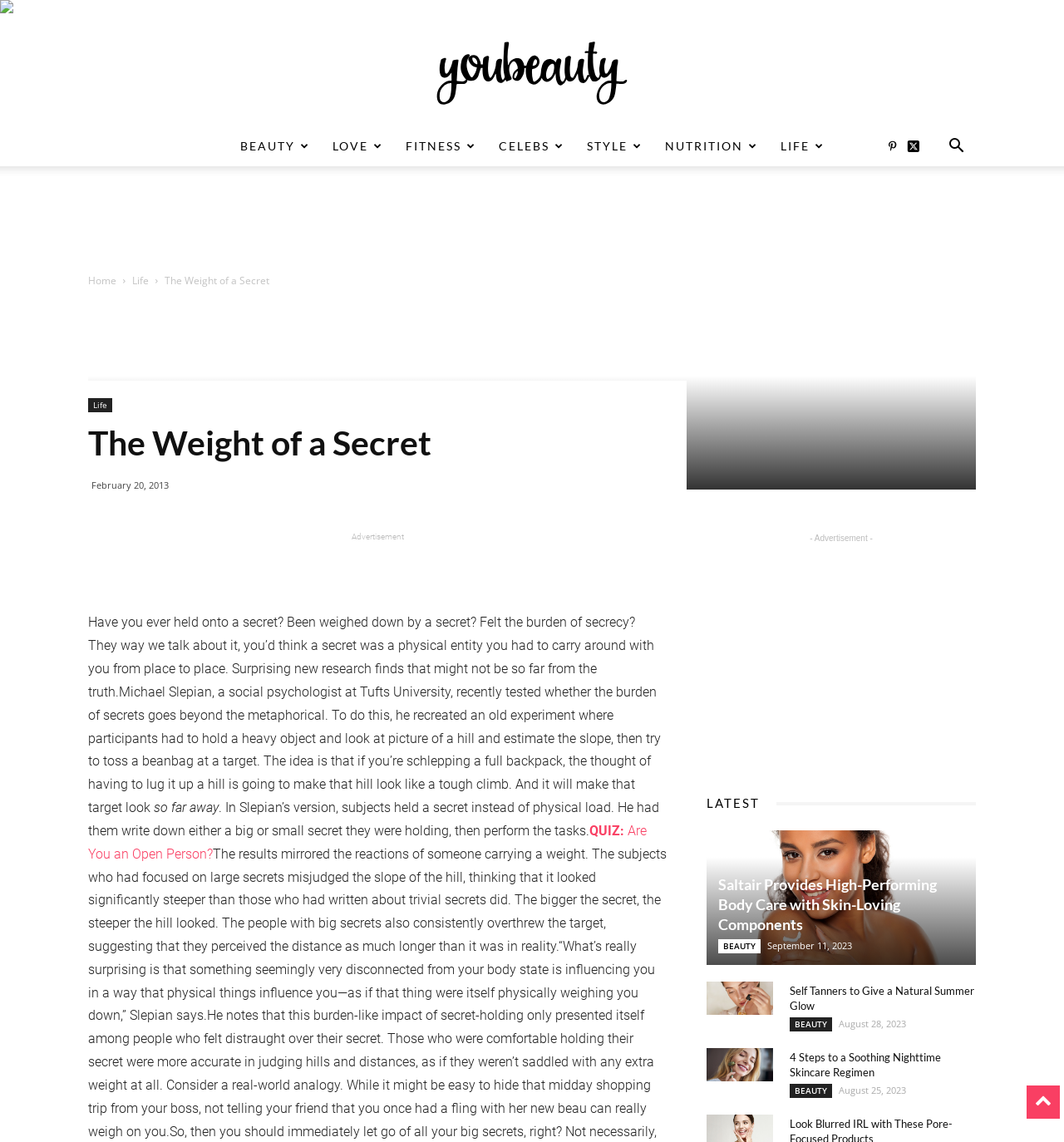What is the name of the social psychologist mentioned?
Using the visual information, reply with a single word or short phrase.

Michael Slepian